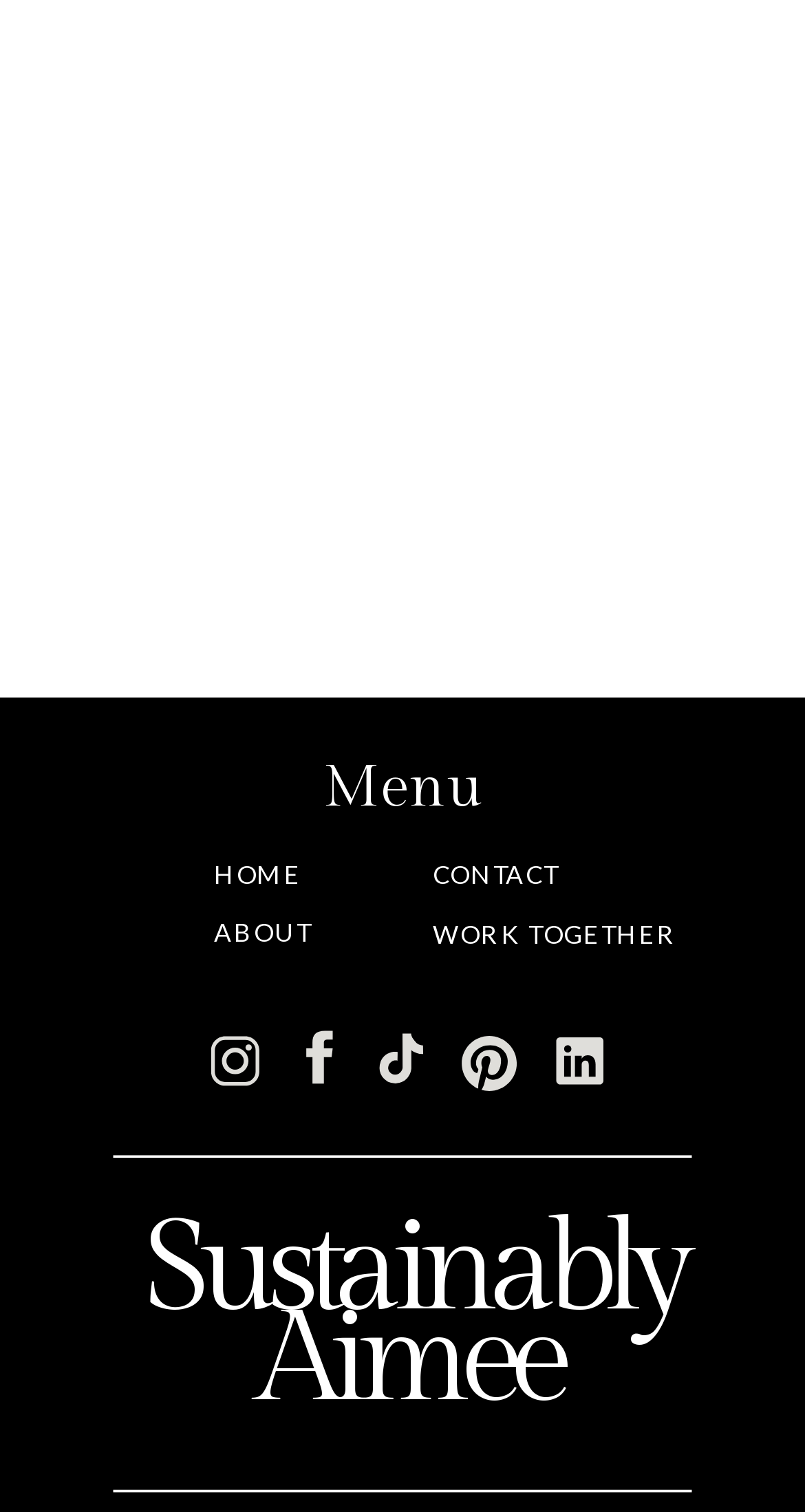Please specify the bounding box coordinates for the clickable region that will help you carry out the instruction: "click on the Sustainably Aimee link".

[0.178, 0.812, 0.838, 0.924]